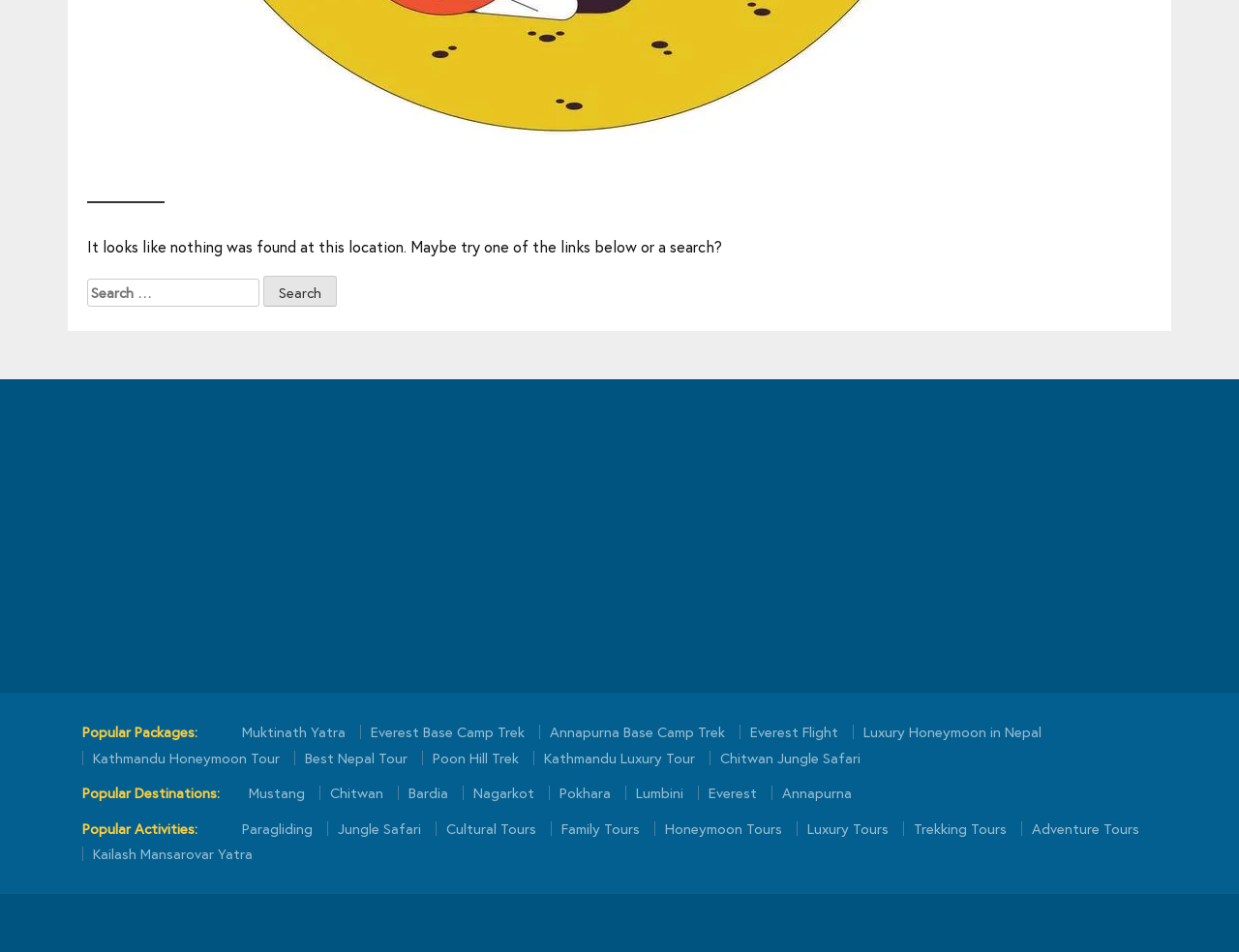Bounding box coordinates should be provided in the format (top-left x, top-left y, bottom-right x, bottom-right y) with all values between 0 and 1. Identify the bounding box for this UI element: Jungle Safari

[0.264, 0.863, 0.348, 0.878]